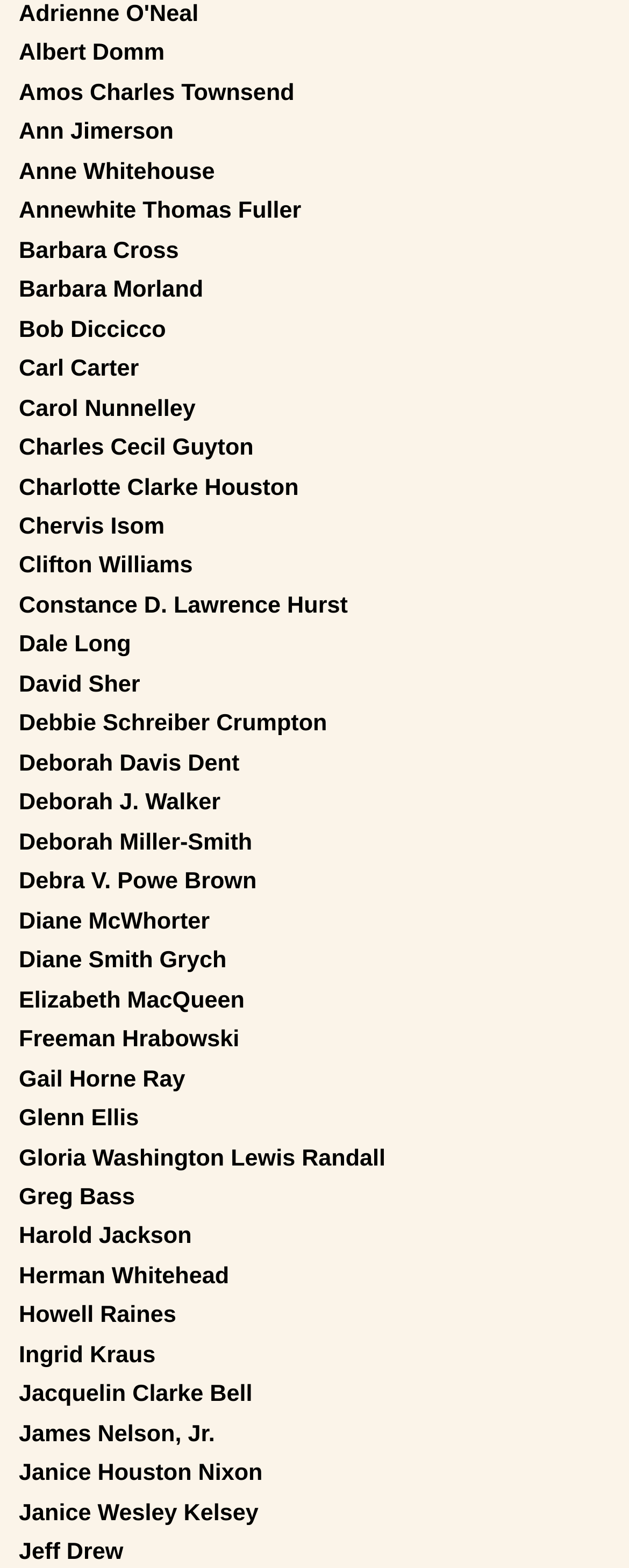Kindly respond to the following question with a single word or a brief phrase: 
How many people have the first name Deborah?

3